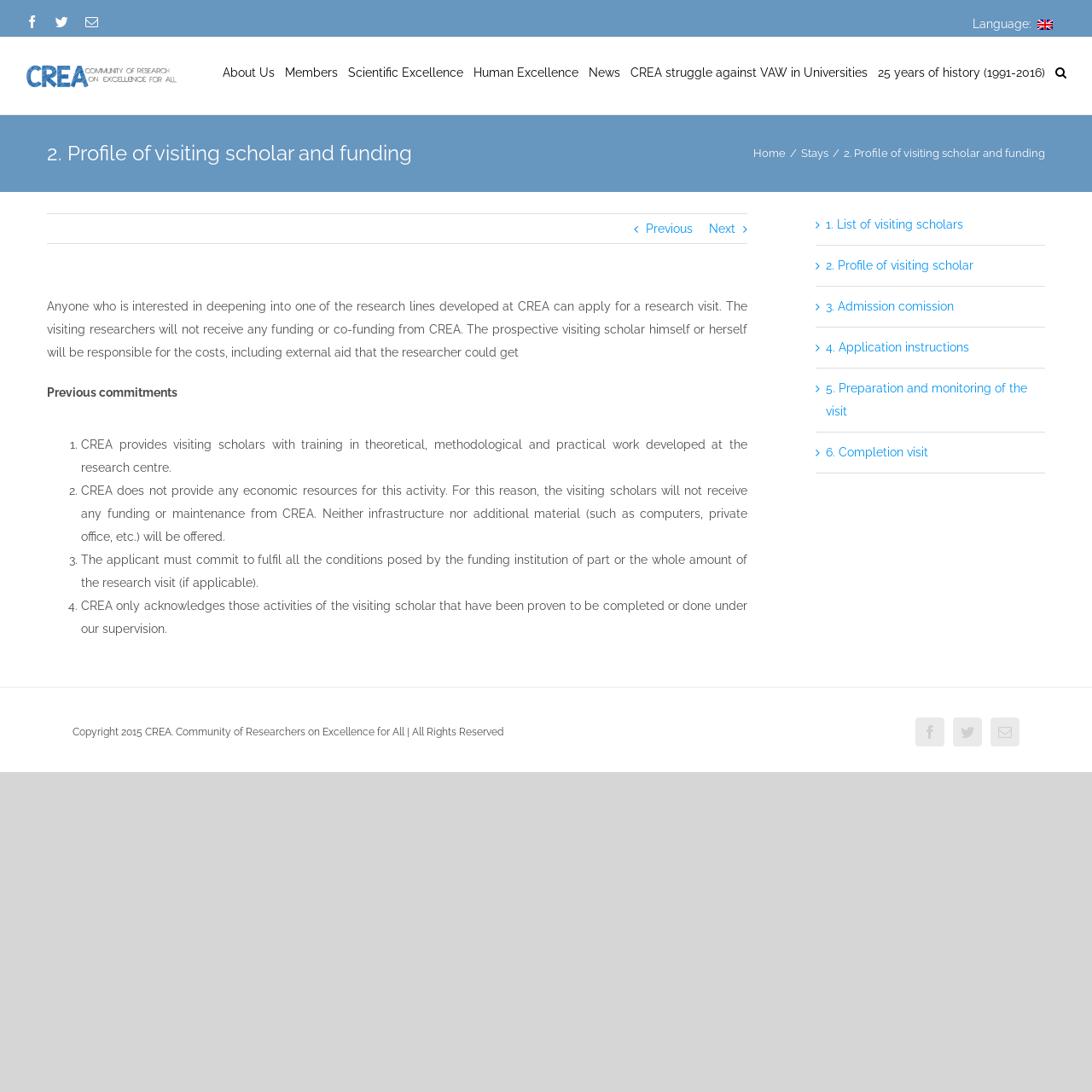Please find the bounding box coordinates of the element that needs to be clicked to perform the following instruction: "Search for something". The bounding box coordinates should be four float numbers between 0 and 1, represented as [left, top, right, bottom].

[0.966, 0.042, 0.977, 0.089]